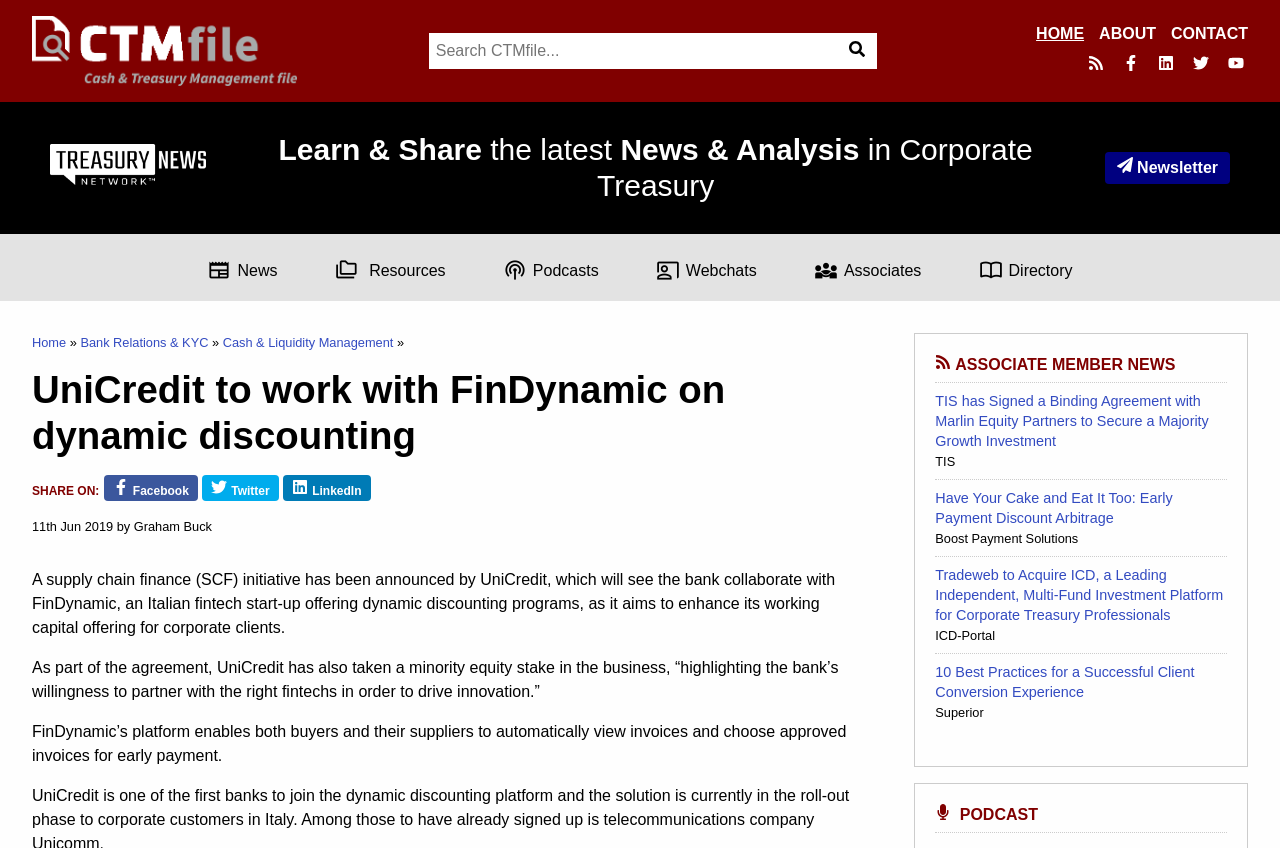Extract the heading text from the webpage.

Learn & Share the latest News & Analysis in Corporate Treasury